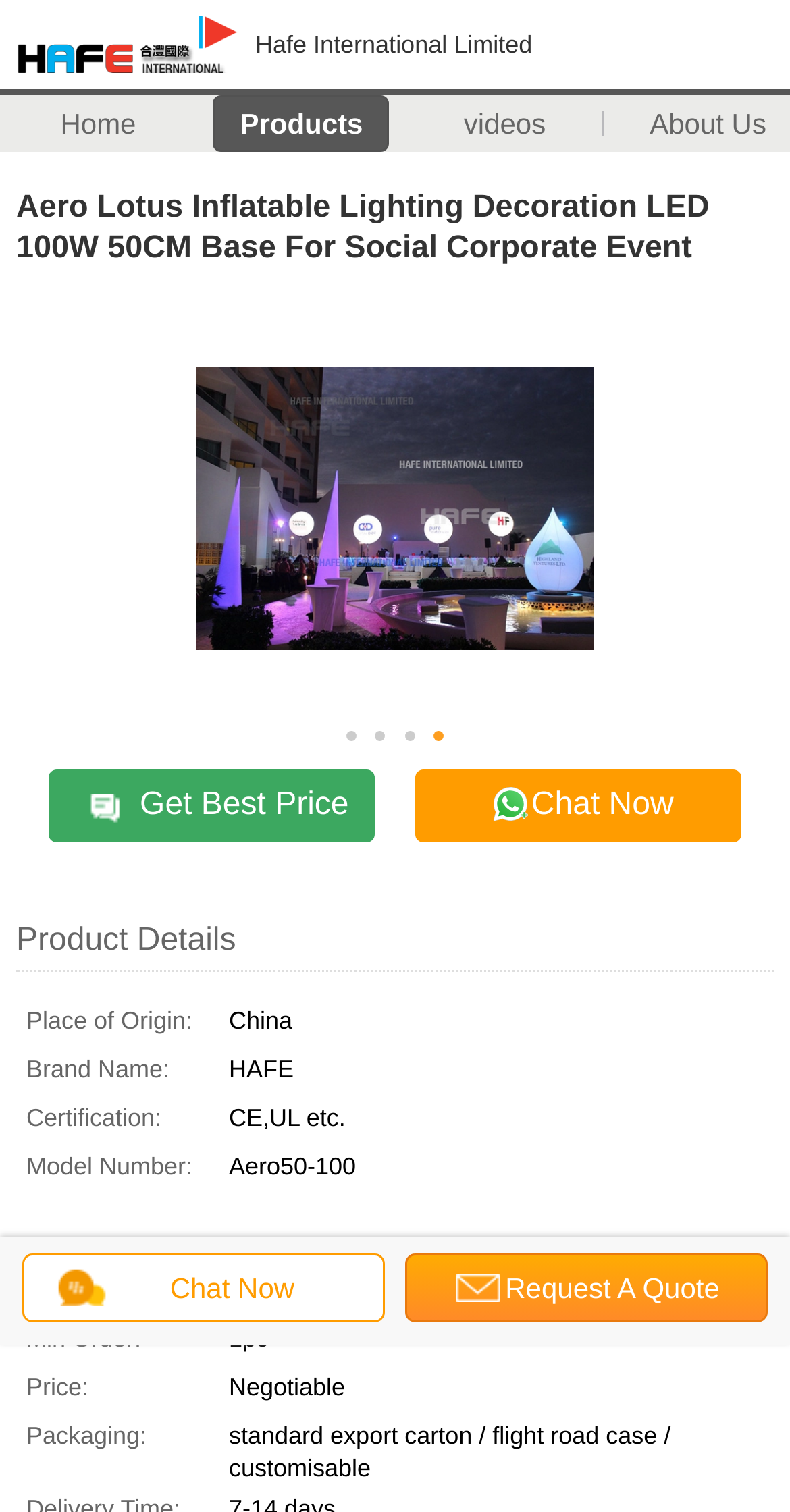What is the place of origin of the product?
Examine the screenshot and reply with a single word or phrase.

China